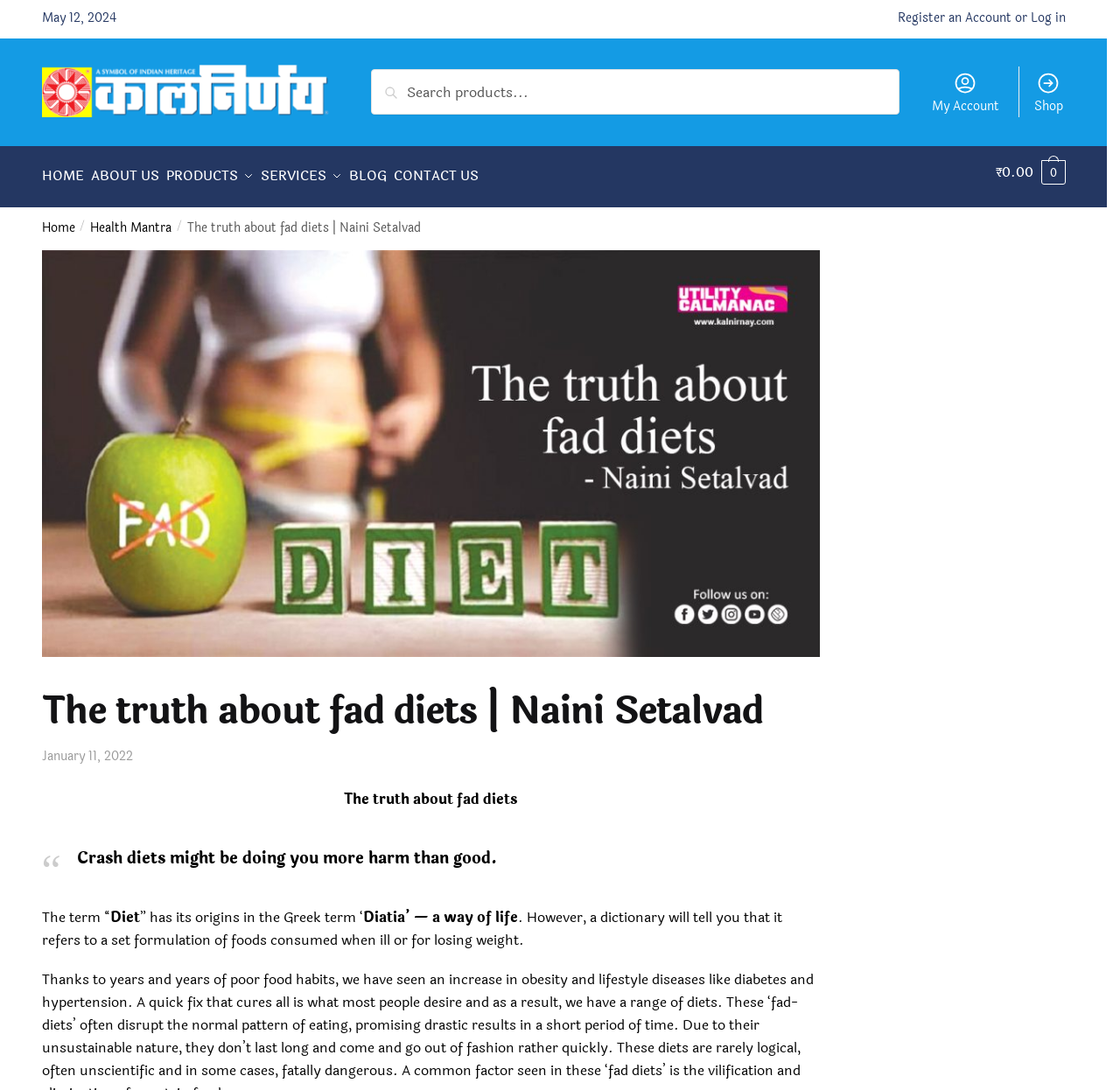Determine the bounding box coordinates for the area that needs to be clicked to fulfill this task: "Search for something". The coordinates must be given as four float numbers between 0 and 1, i.e., [left, top, right, bottom].

[0.331, 0.063, 0.803, 0.105]